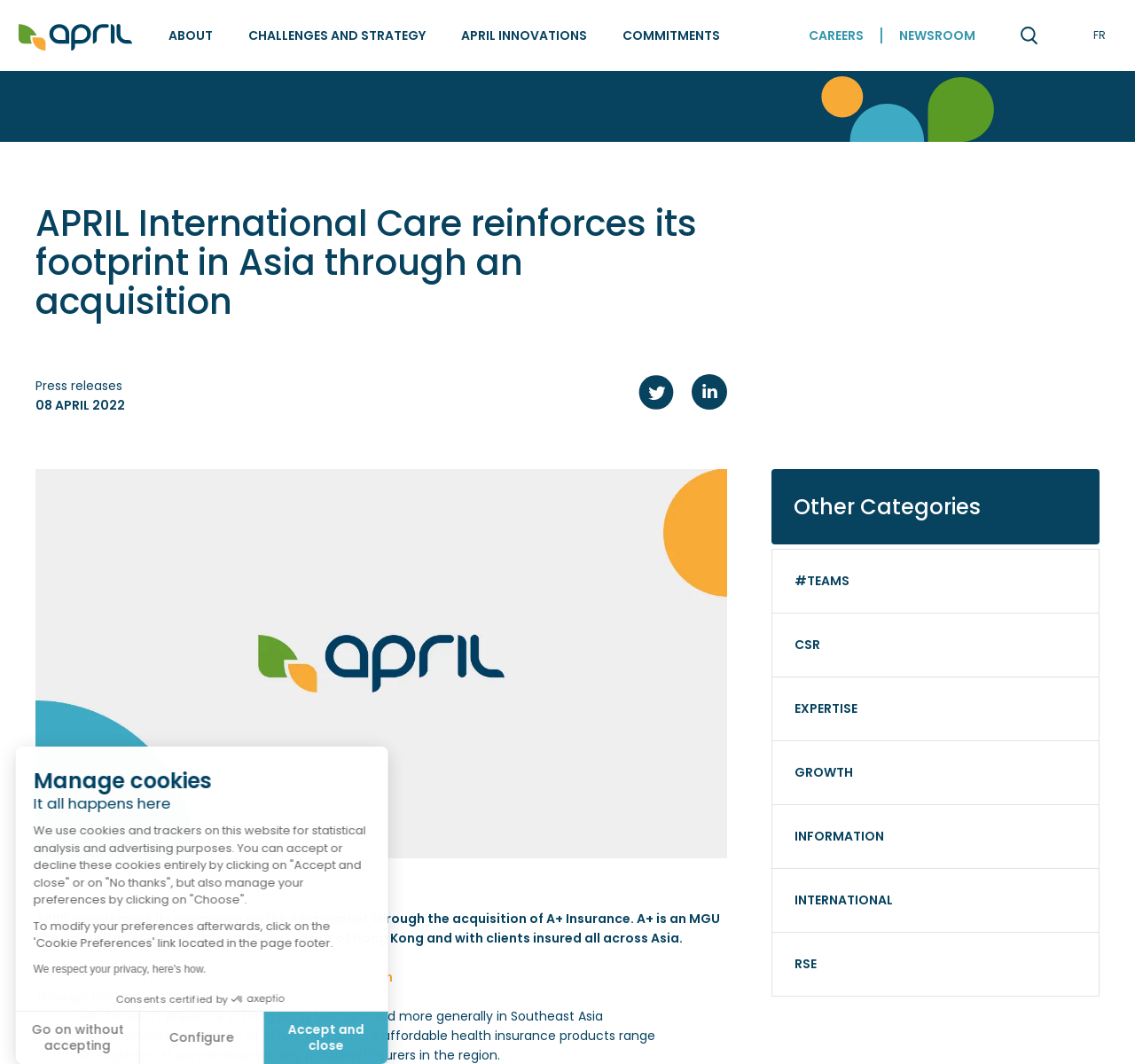Identify the bounding box coordinates for the region to click in order to carry out this instruction: "Read the latest press releases". Provide the coordinates using four float numbers between 0 and 1, formatted as [left, top, right, bottom].

[0.031, 0.354, 0.108, 0.37]